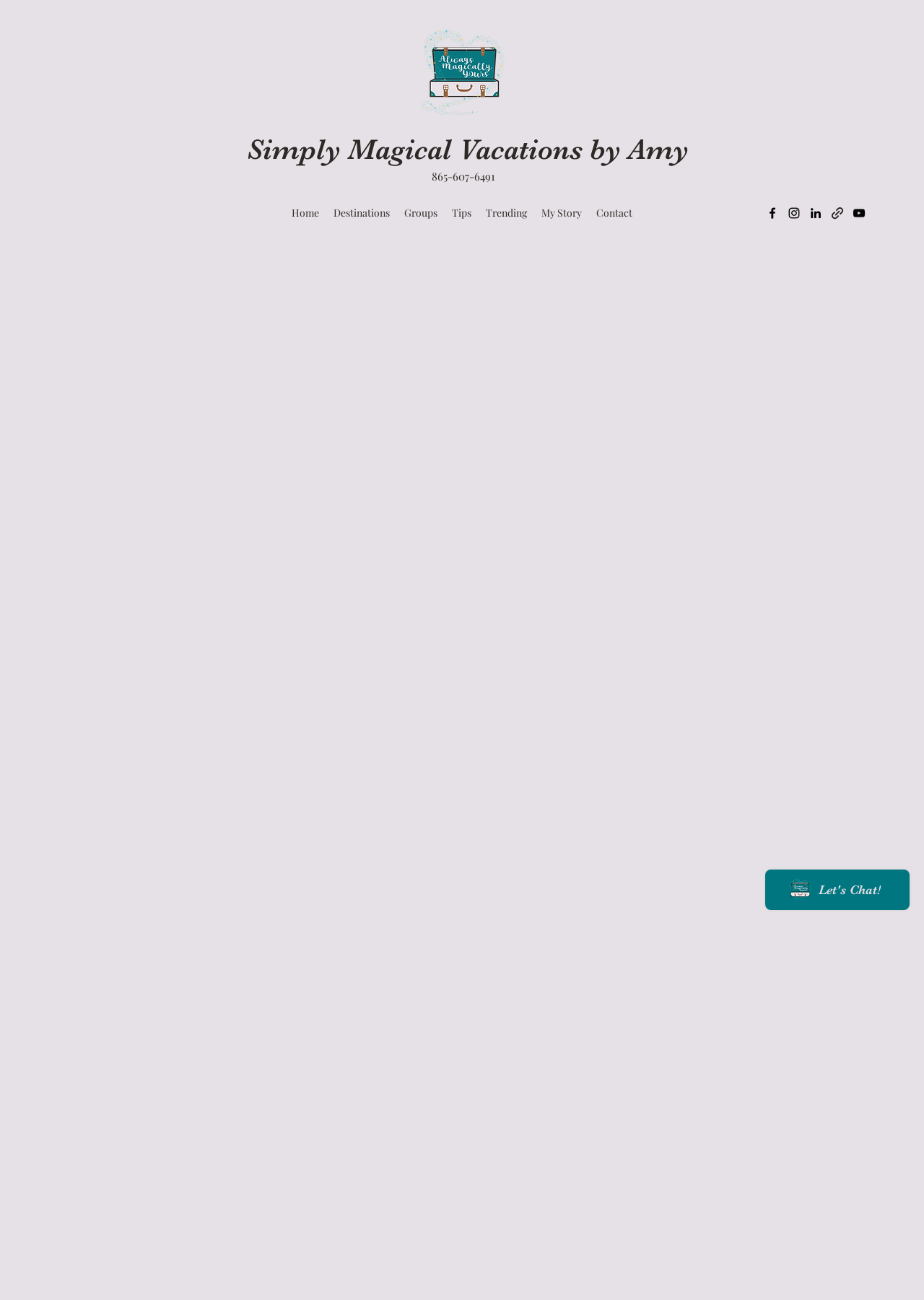Determine the bounding box coordinates for the UI element with the following description: "Home". The coordinates should be four float numbers between 0 and 1, represented as [left, top, right, bottom].

[0.308, 0.156, 0.353, 0.172]